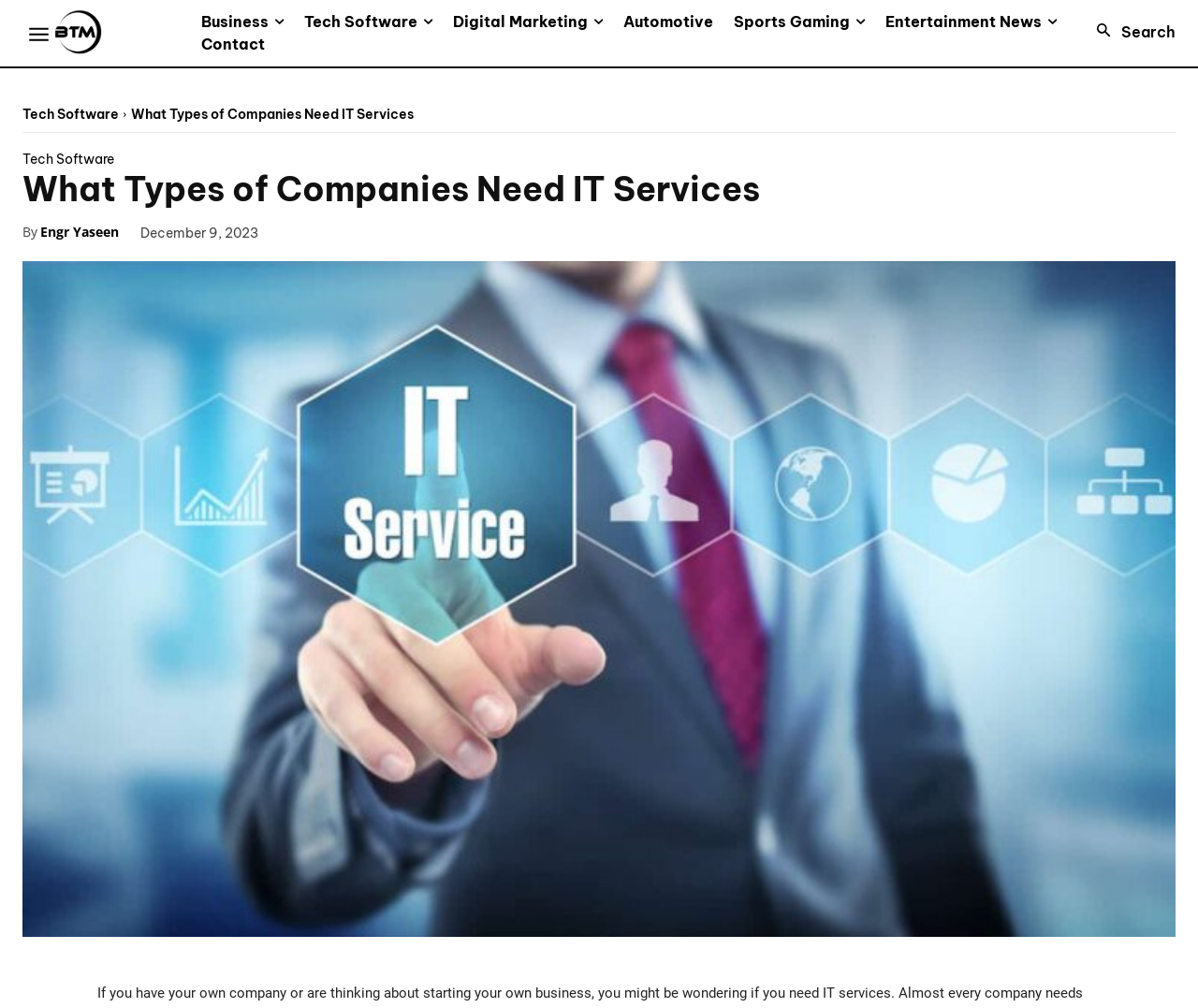Respond to the following question with a brief word or phrase:
What is the author of the article?

Engr Yaseen